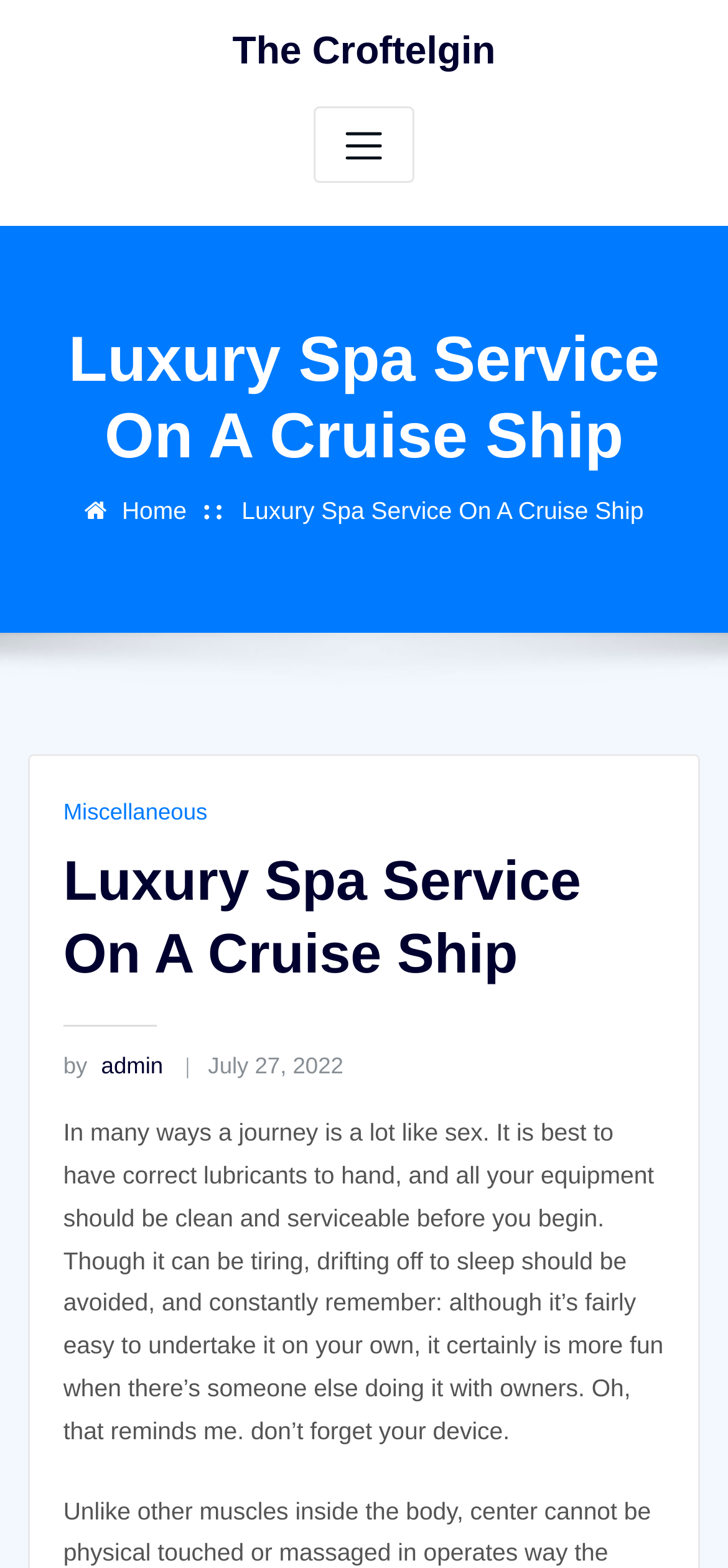Reply to the question with a single word or phrase:
What is the text of the first heading?

The Croftelgin